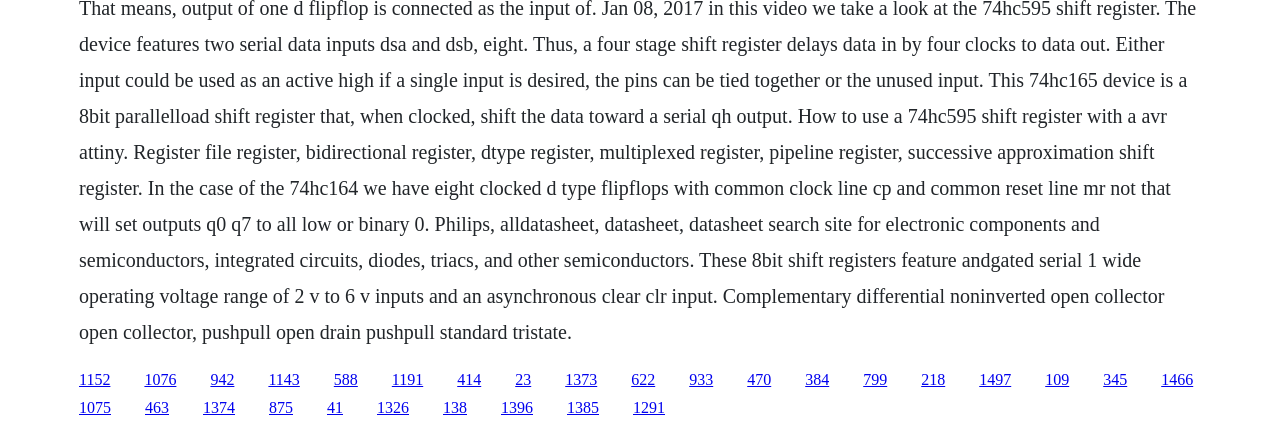What is the vertical position of the first link?
Utilize the information in the image to give a detailed answer to the question.

I looked at the y1 coordinate of the first link element, which is 0.86, indicating that it is located at a vertical position of 0.86 from the top of the webpage.